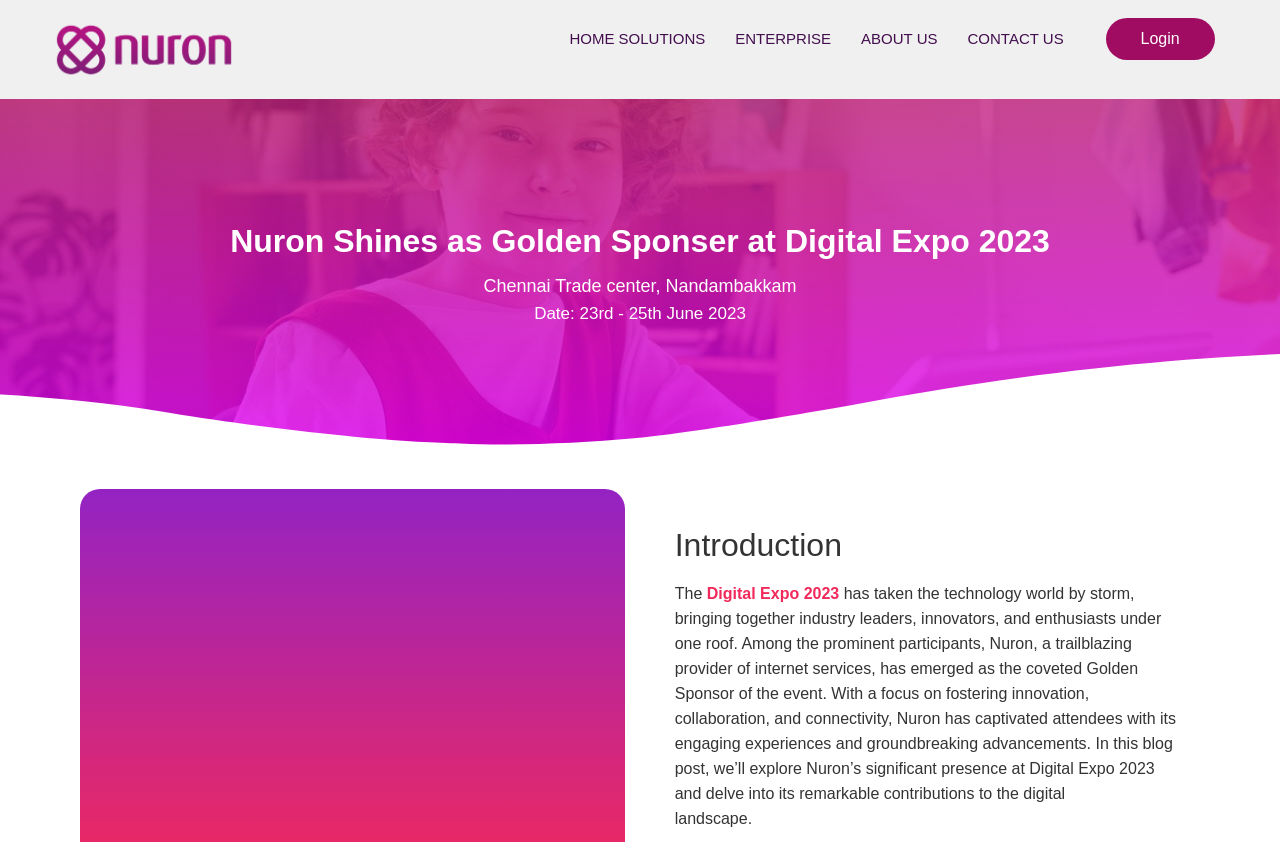Reply to the question with a single word or phrase:
Where is the event taking place?

Chennai Trade center, Nandambakkam